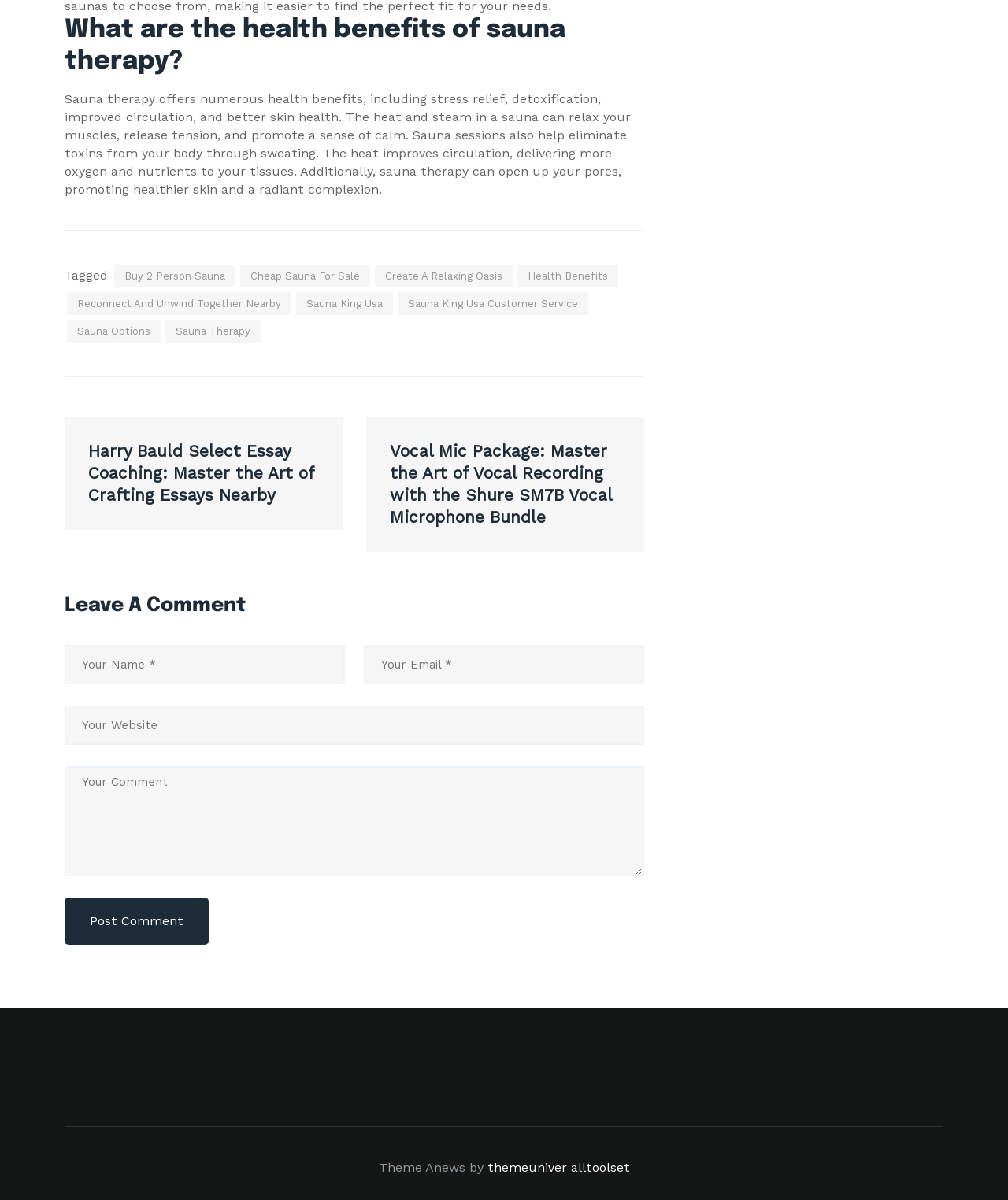Identify and provide the bounding box coordinates of the UI element described: "themeuniver". The coordinates should be formatted as [left, top, right, bottom], with each number being a float between 0 and 1.

[0.483, 0.966, 0.562, 0.979]